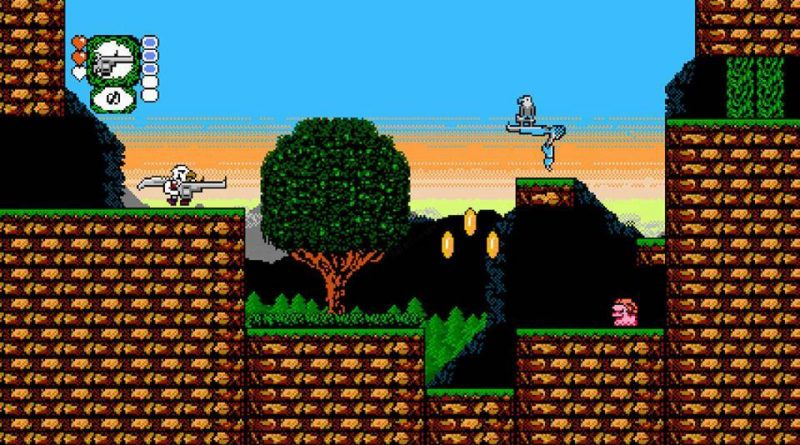What type of action can players engage in?
Look at the screenshot and respond with a single word or phrase.

Jump-and-shoot